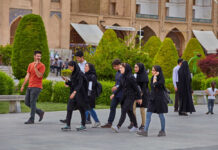Refer to the image and provide a thorough answer to this question:
What stands out about the young man's attire?

According to the caption, 'a young man in an orange shirt stands out, engaging with the group', which suggests that his orange shirt is a distinctive feature that sets him apart from the rest of the group.